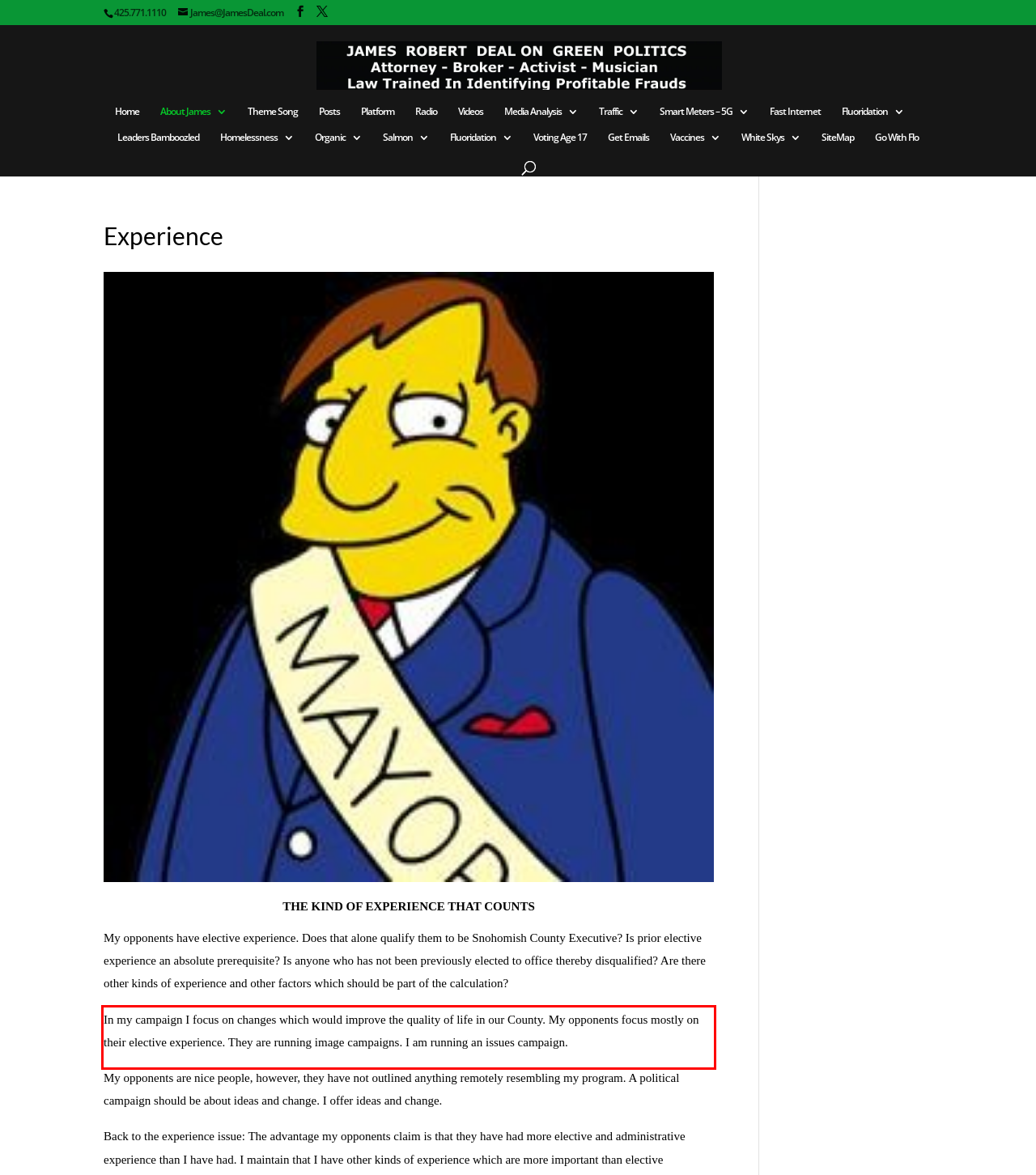Please use OCR to extract the text content from the red bounding box in the provided webpage screenshot.

In my campaign I focus on changes which would improve the quality of life in our County. My opponents focus mostly on their elective experience. They are running image campaigns. I am running an issues campaign.